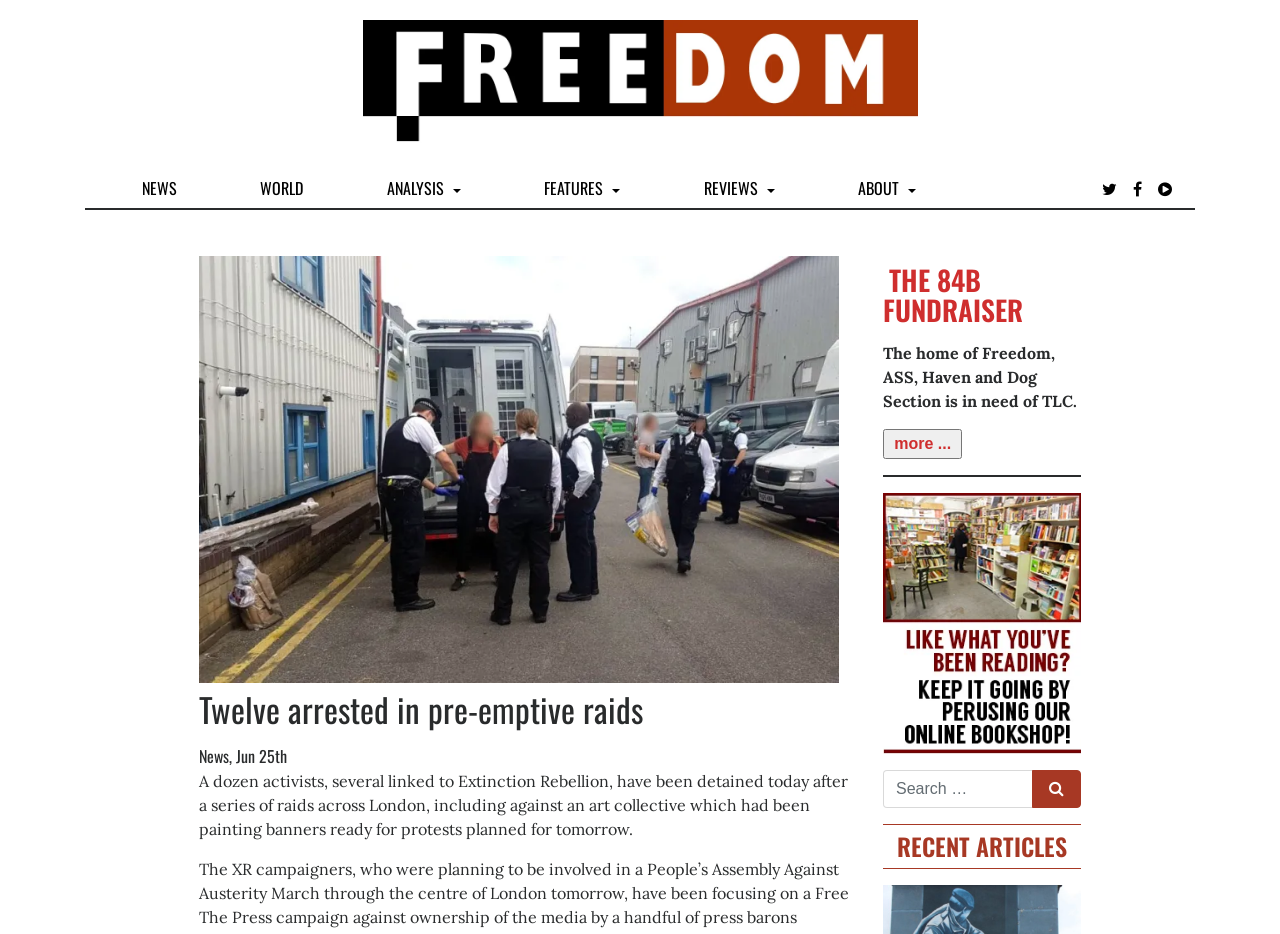What is the purpose of the search box?
Carefully analyze the image and provide a detailed answer to the question.

The search box is located at the top right corner of the webpage, and it allows users to search for specific content within the website by typing in keywords or phrases.